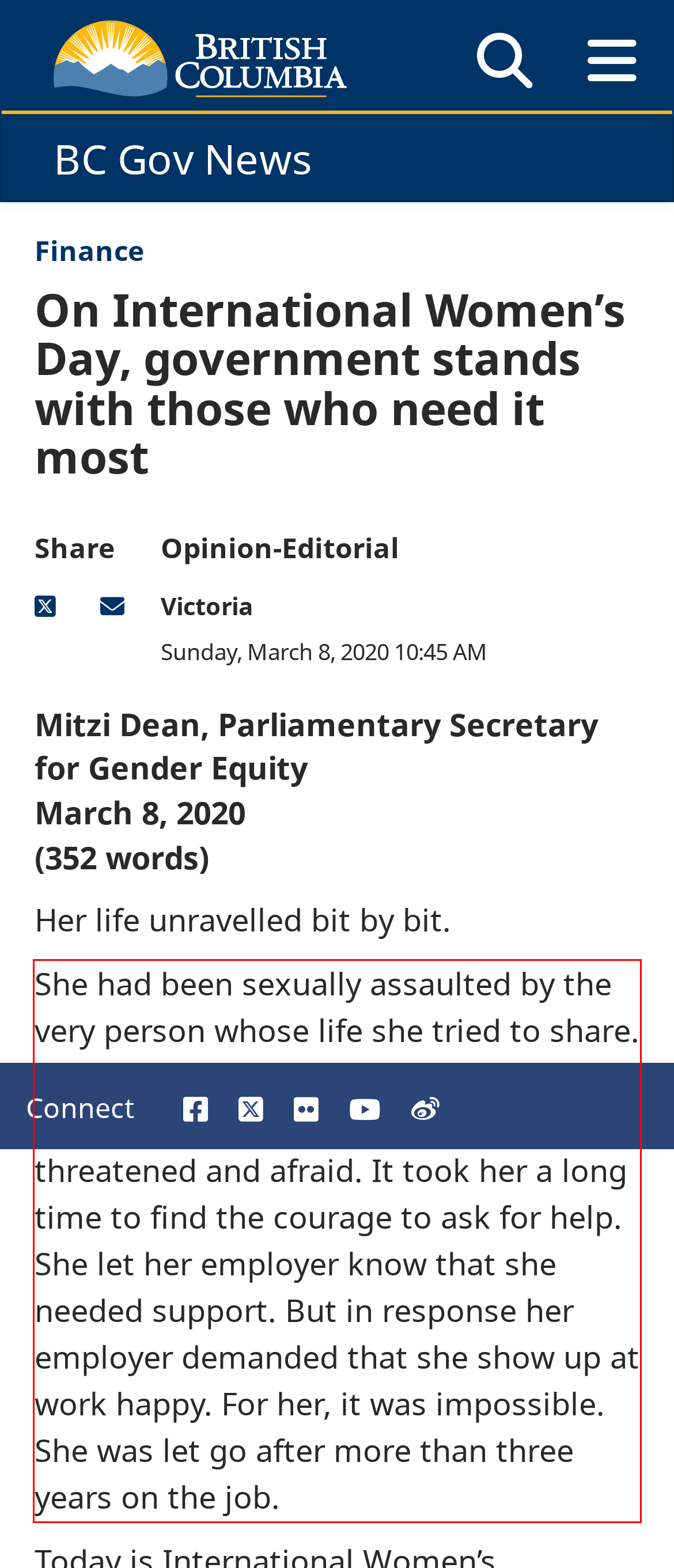Given a webpage screenshot, locate the red bounding box and extract the text content found inside it.

She had been sexually assaulted by the very person whose life she tried to share. He stole from her and tried to drain her bank account. She felt manipulated, threatened and afraid. It took her a long time to find the courage to ask for help. She let her employer know that she needed support. But in response her employer demanded that she show up at work happy. For her, it was impossible. She was let go after more than three years on the job.